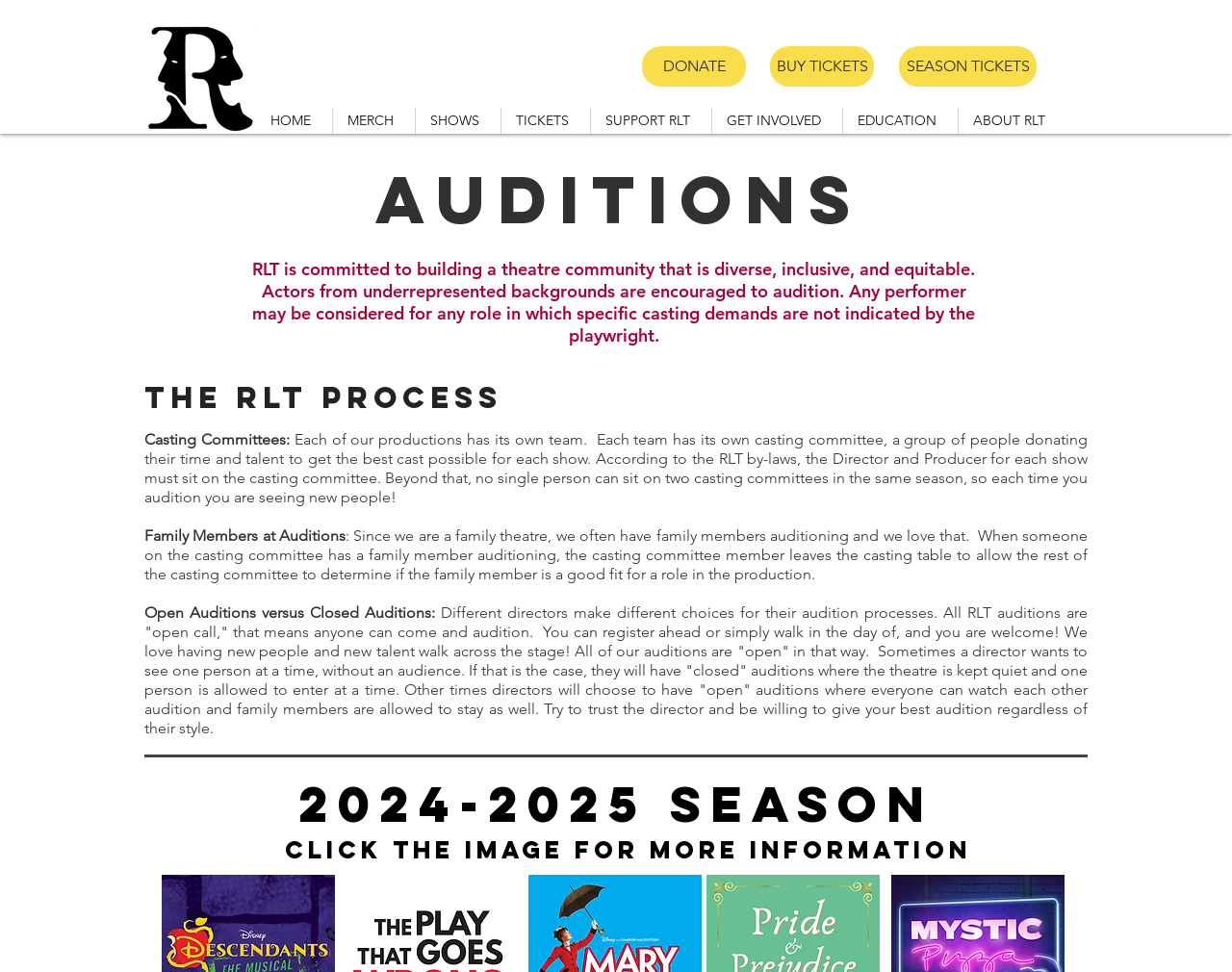Identify the bounding box coordinates for the region to click in order to carry out this instruction: "Click the image for more information". Provide the coordinates using four float numbers between 0 and 1, formatted as [left, top, right, bottom].

[0.119, 0.025, 0.208, 0.138]